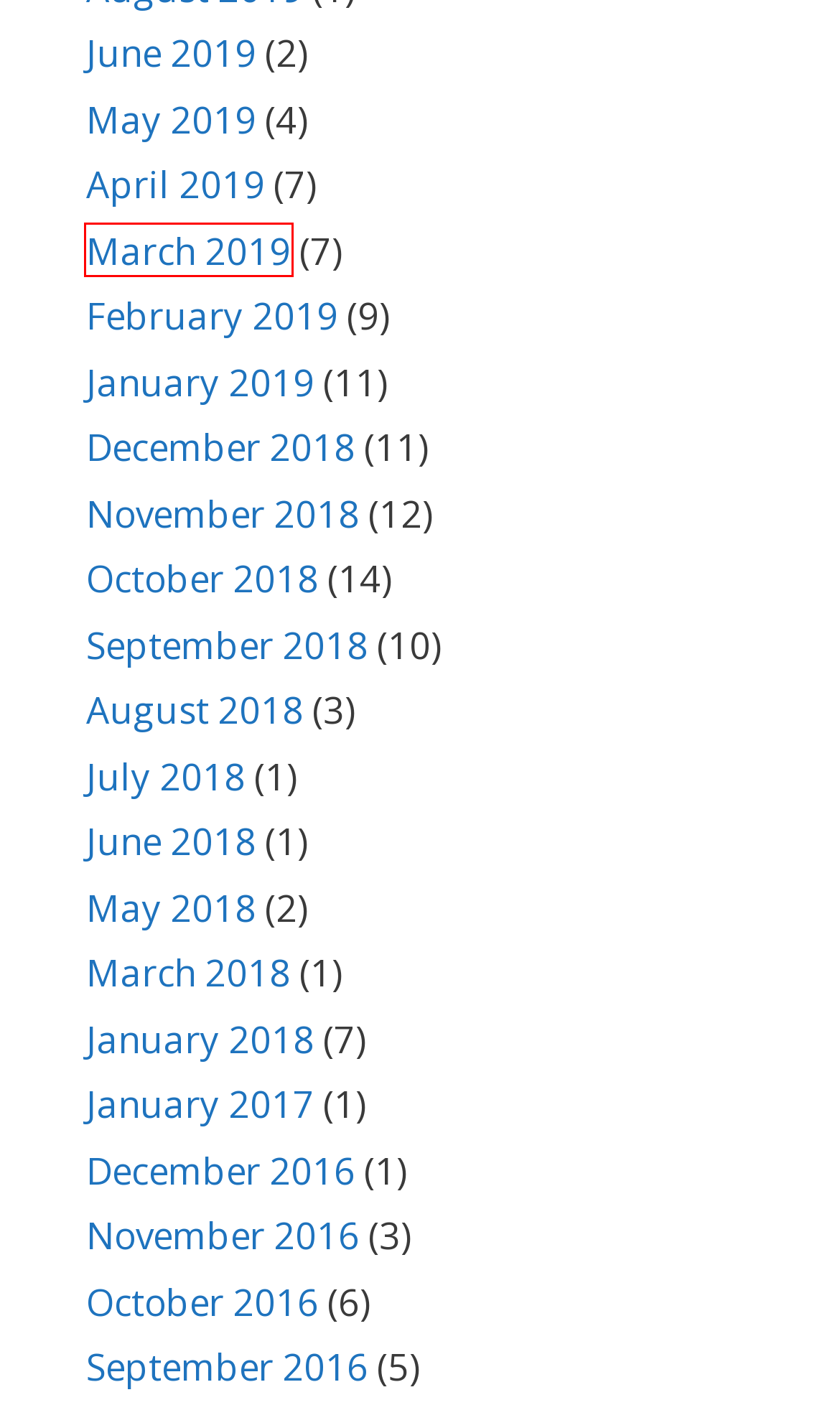You are given a screenshot of a webpage with a red rectangle bounding box around a UI element. Select the webpage description that best matches the new webpage after clicking the element in the bounding box. Here are the candidates:
A. March 2019 – sixthseal.com
B. October 2018 – sixthseal.com
C. July 2018 – sixthseal.com
D. September 2018 – sixthseal.com
E. December 2018 – sixthseal.com
F. February 2019 – sixthseal.com
G. April 2019 – sixthseal.com
H. November 2016 – sixthseal.com

A